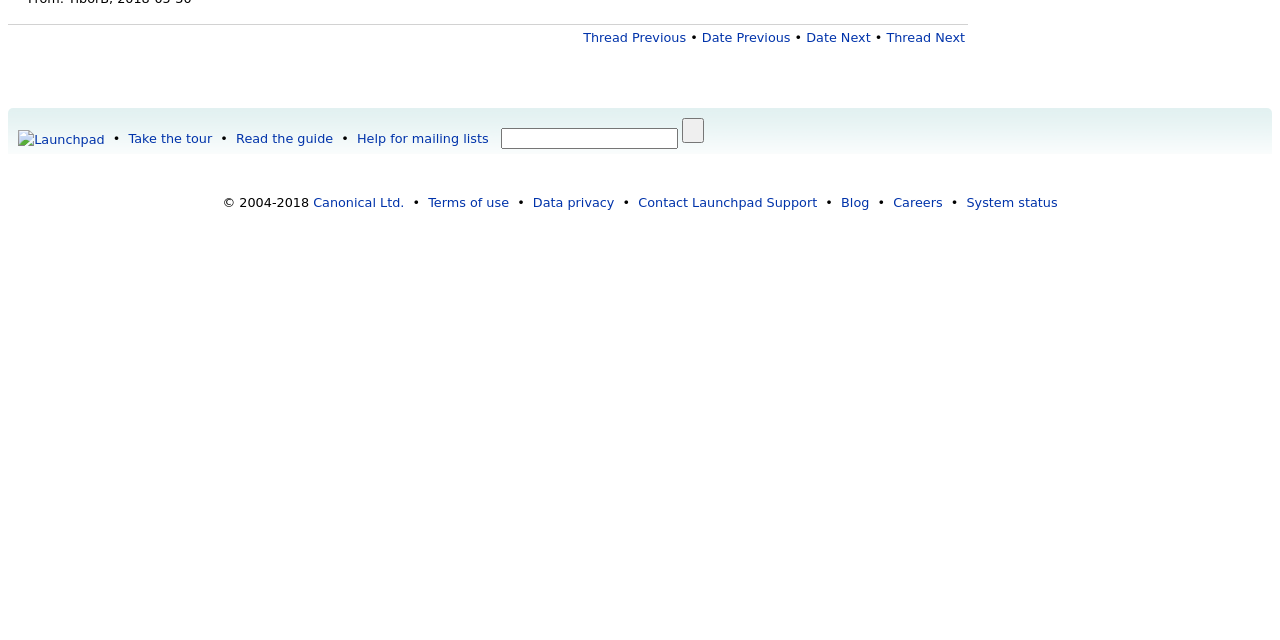From the element description: "© 2024", extract the bounding box coordinates of the UI element. The coordinates should be expressed as four float numbers between 0 and 1, in the order [left, top, right, bottom].

None